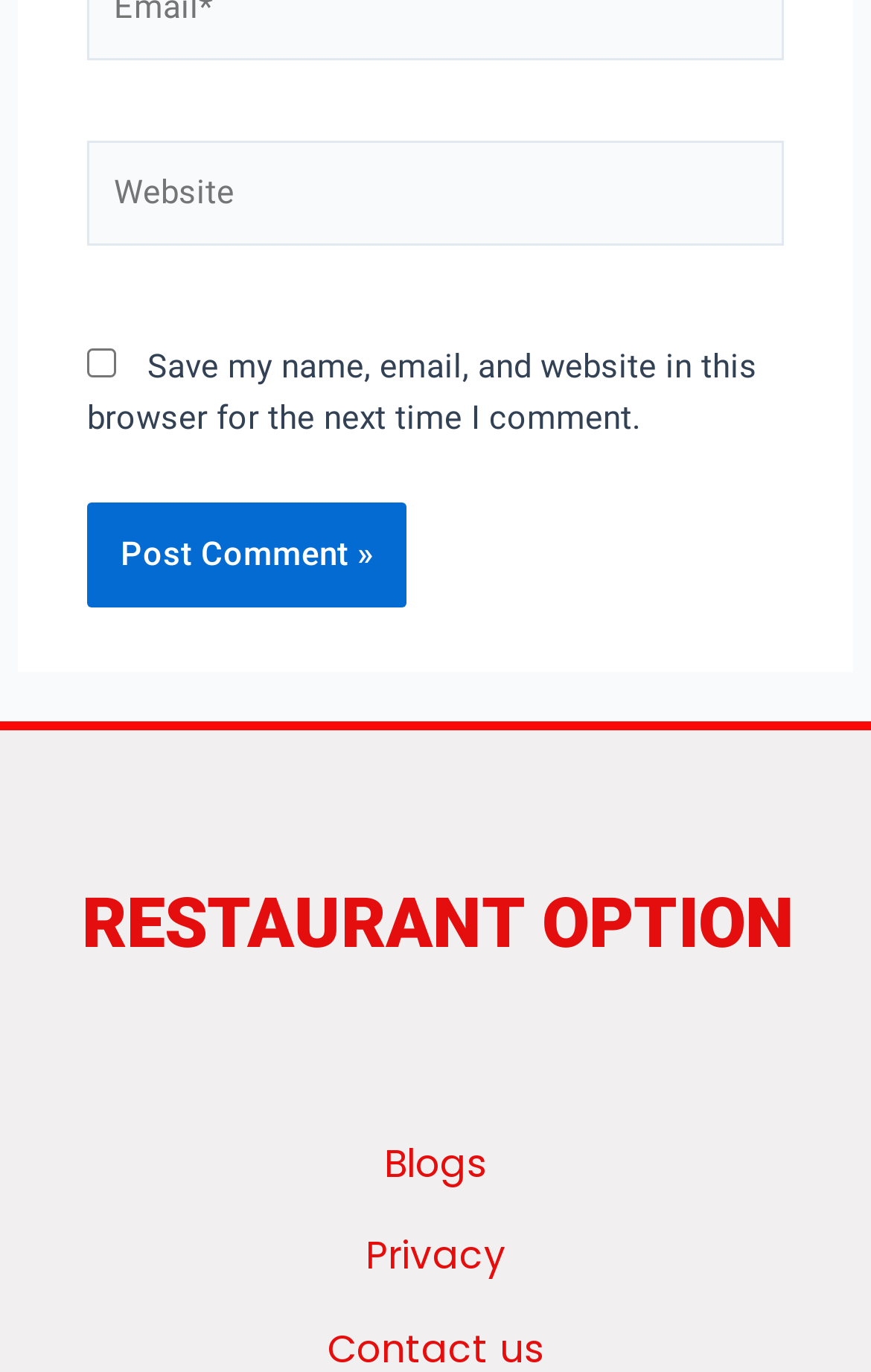Please provide a comprehensive answer to the question based on the screenshot: What is the function of the button?

The button is located below the checkbox and has the text 'Post Comment »'. This suggests that the function of the button is to submit a comment after filling in the required information.